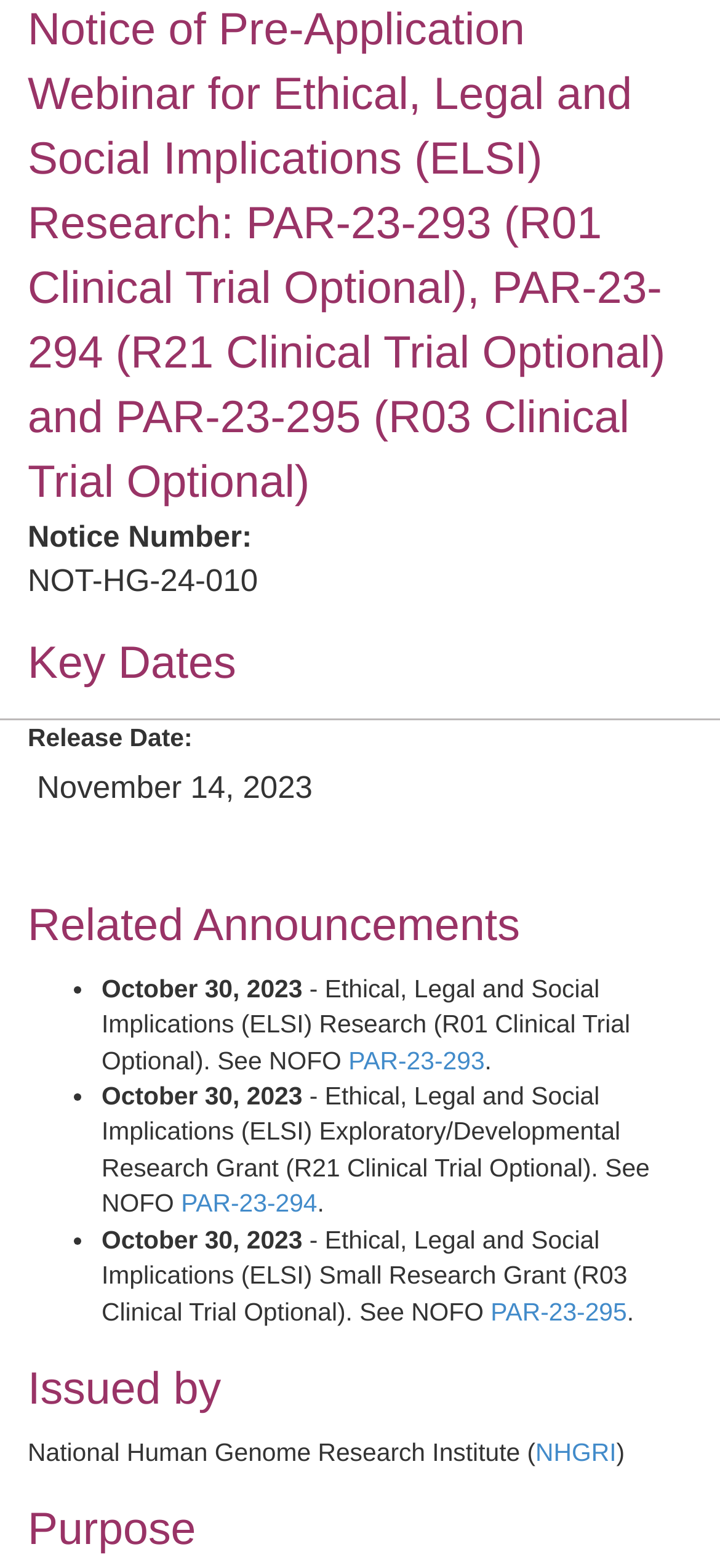Give the bounding box coordinates for this UI element: "PAR-23-294". The coordinates should be four float numbers between 0 and 1, arranged as [left, top, right, bottom].

[0.251, 0.759, 0.441, 0.777]